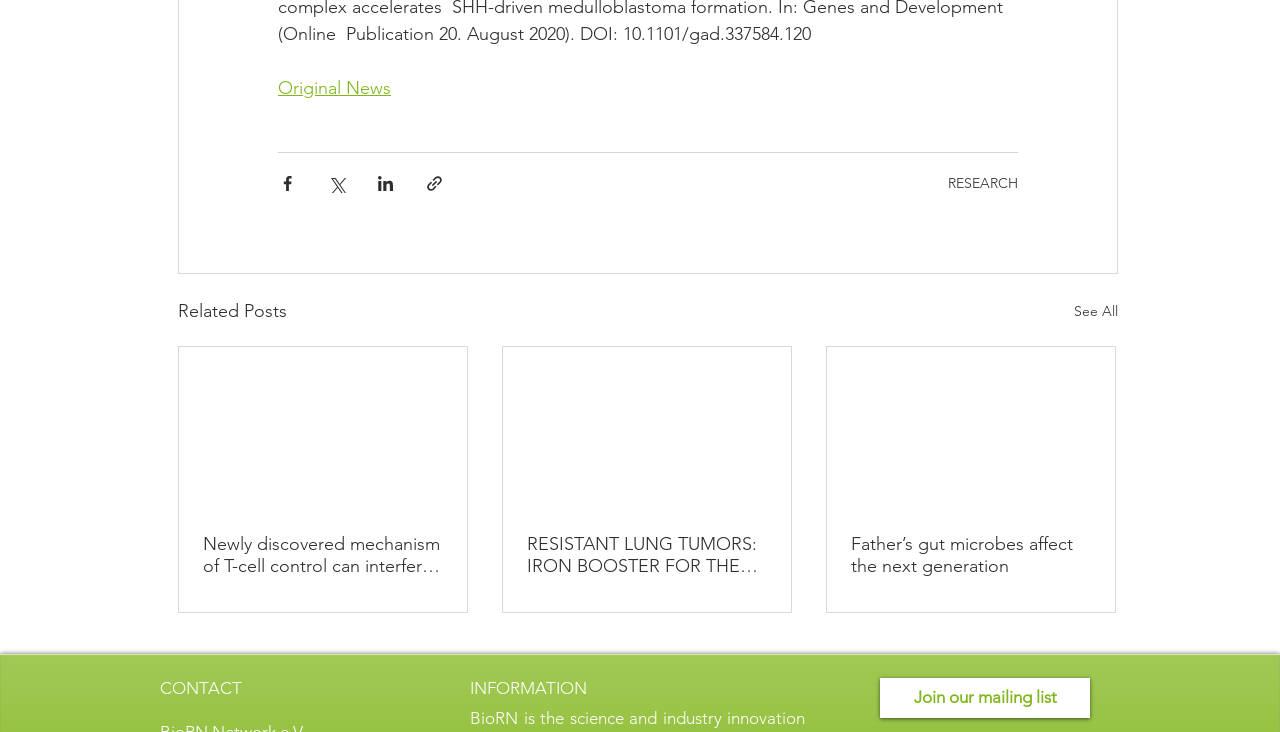Locate the bounding box coordinates of the item that should be clicked to fulfill the instruction: "Visit research page".

[0.741, 0.237, 0.795, 0.262]